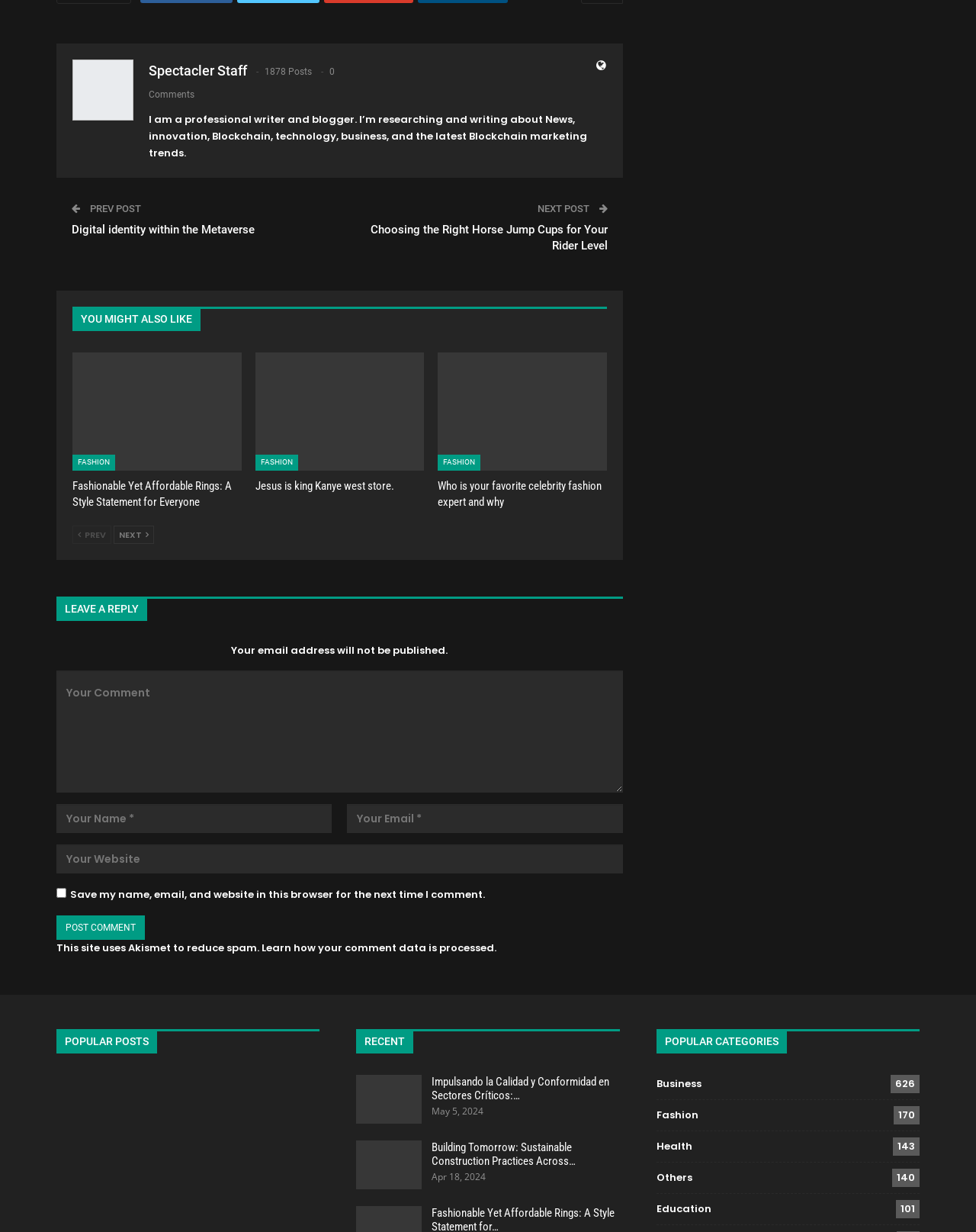Bounding box coordinates are specified in the format (top-left x, top-left y, bottom-right x, bottom-right y). All values are floating point numbers bounded between 0 and 1. Please provide the bounding box coordinate of the region this sentence describes: Digital identity within the Metaverse

[0.073, 0.181, 0.261, 0.192]